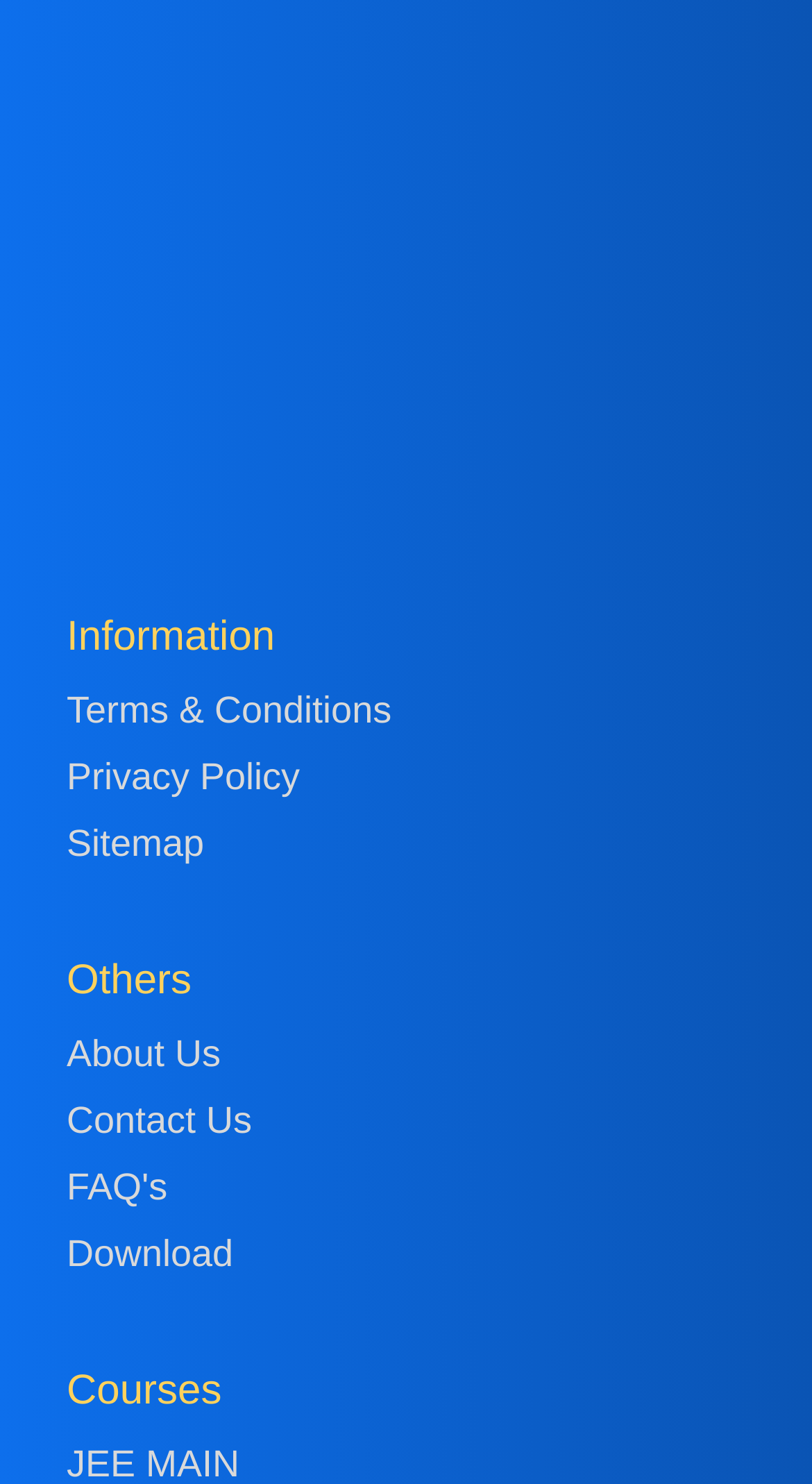What is the first link under the 'Information' heading?
Provide an in-depth answer to the question, covering all aspects.

The first link under the 'Information' heading is 'Terms & Conditions', which is located at the top middle of the webpage, below the logo and social media links.